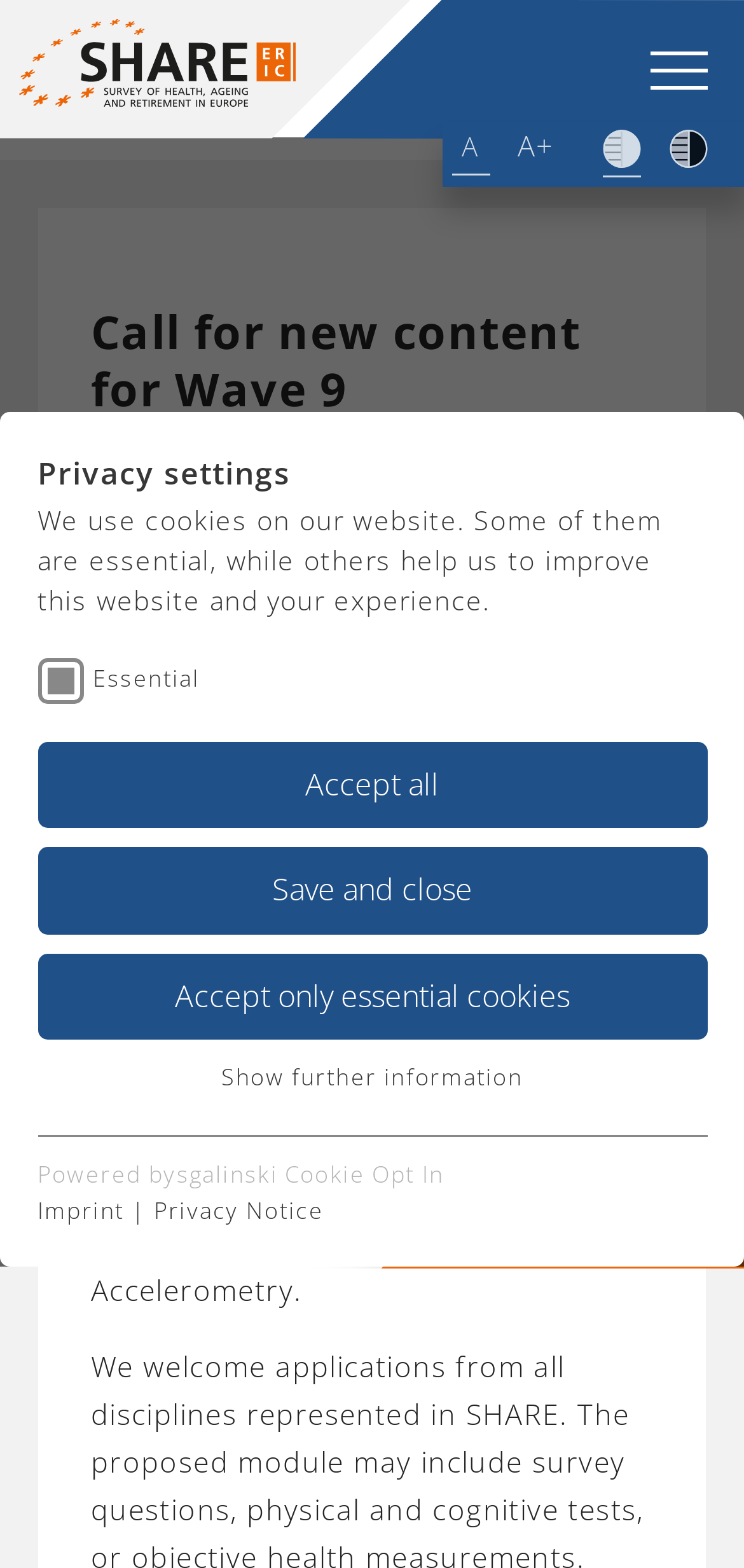Identify the bounding box coordinates of the section that should be clicked to achieve the task described: "Click the Imprint link".

[0.05, 0.761, 0.167, 0.782]